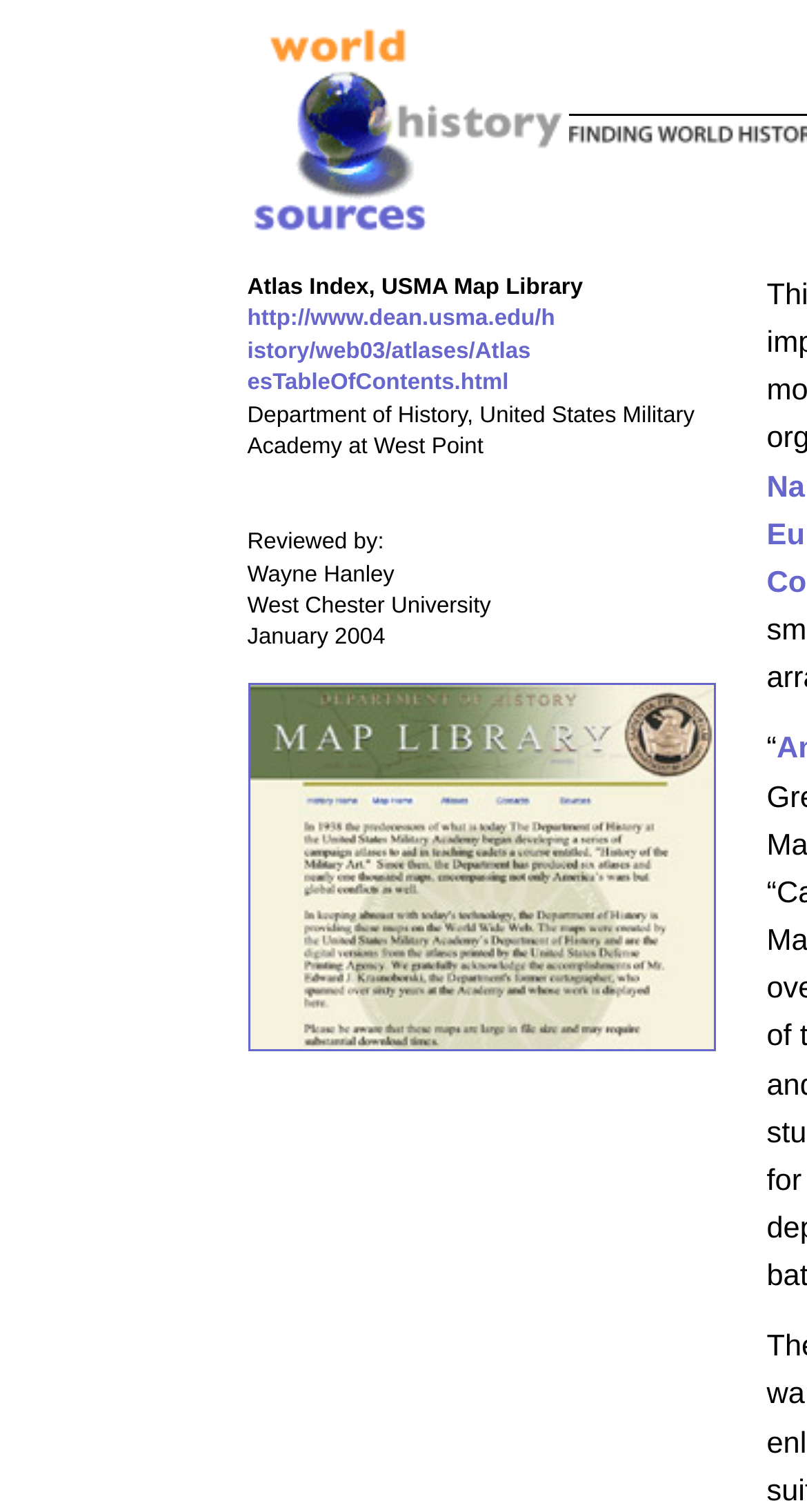Write a detailed summary of the webpage, including text, images, and layout.

The webpage is titled "Atlas Index, USMA Map Library" and features a logo of "World History Sources" at the top-left corner, which is a clickable link. Below the logo, there is a table with three rows. The first row contains a link to "Atlas Index, USMA Map Library" with a description of the department and a review by Wayne Hanley from West Chester University in January 2004. The second row is empty, and the third row contains another link, but its purpose is unclear.

To the top-right of the logo, there are four empty table cells, which may be used for layout purposes. The overall structure of the webpage is simple, with a focus on the table containing the links and descriptive text.